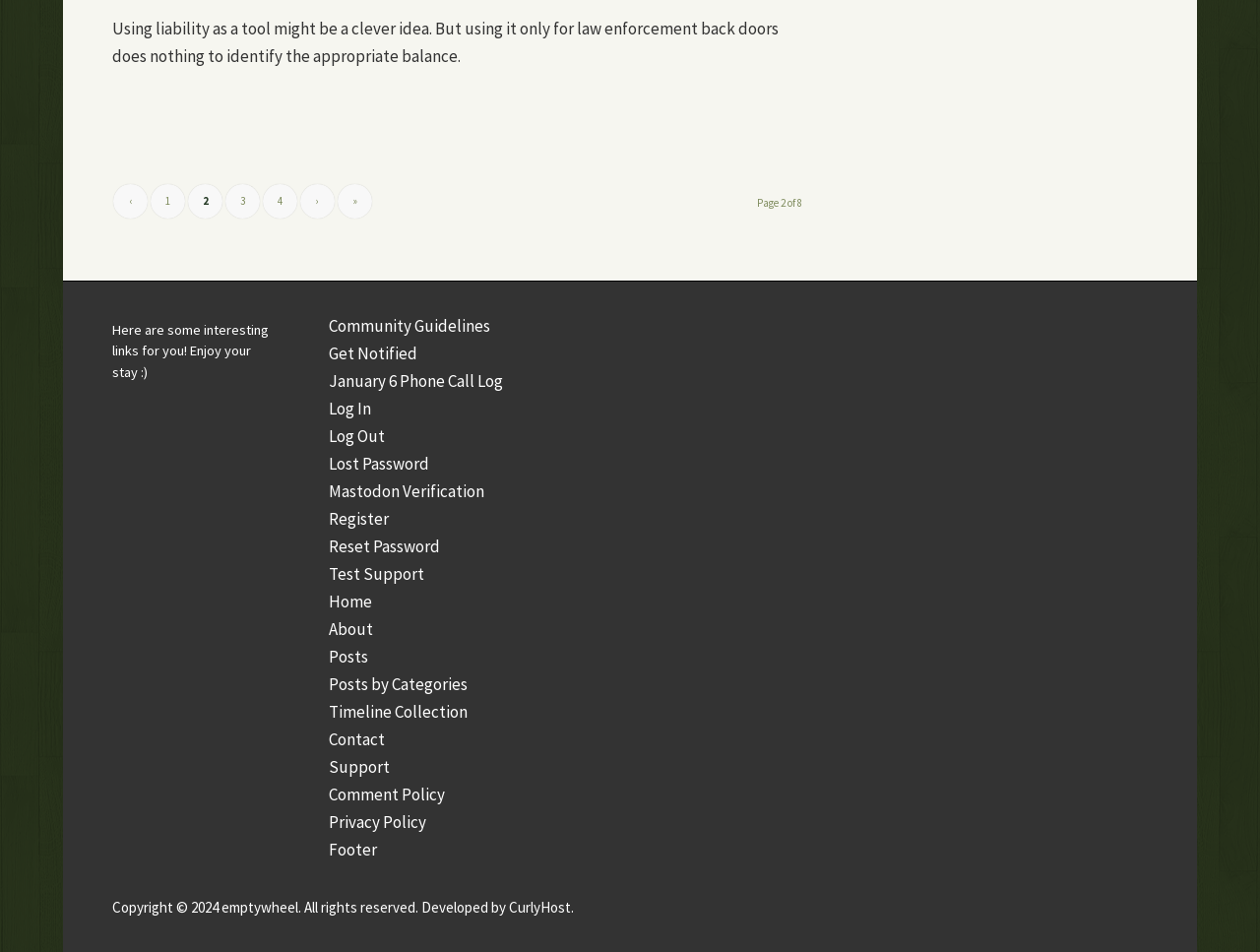Extract the bounding box coordinates for the described element: "January 6 Phone Call Log". The coordinates should be represented as four float numbers between 0 and 1: [left, top, right, bottom].

[0.261, 0.388, 0.4, 0.411]